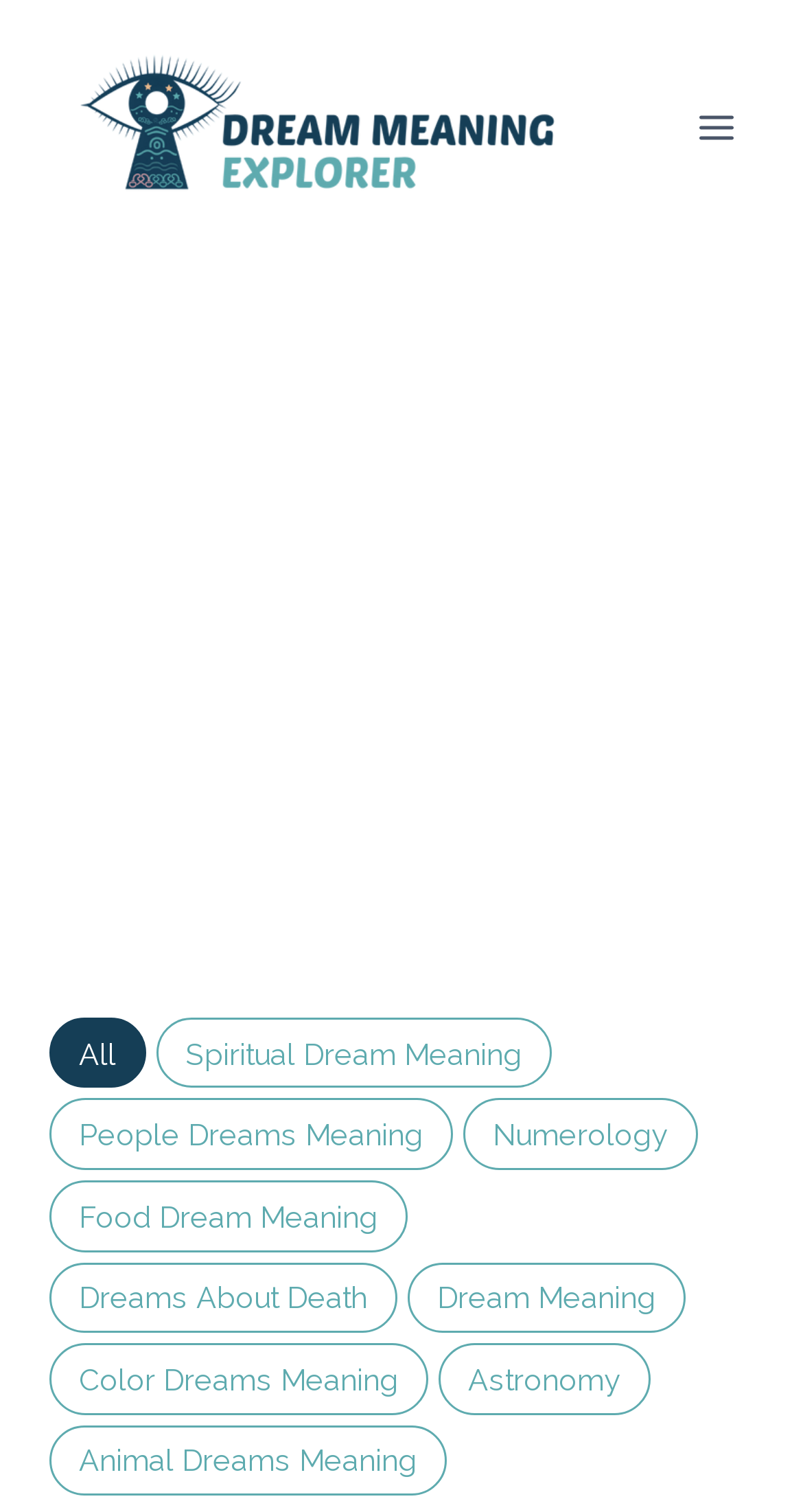Determine the bounding box coordinates for the UI element described. Format the coordinates as (top-left x, top-left y, bottom-right x, bottom-right y) and ensure all values are between 0 and 1. Element description: Toggle Menu

[0.844, 0.064, 0.938, 0.106]